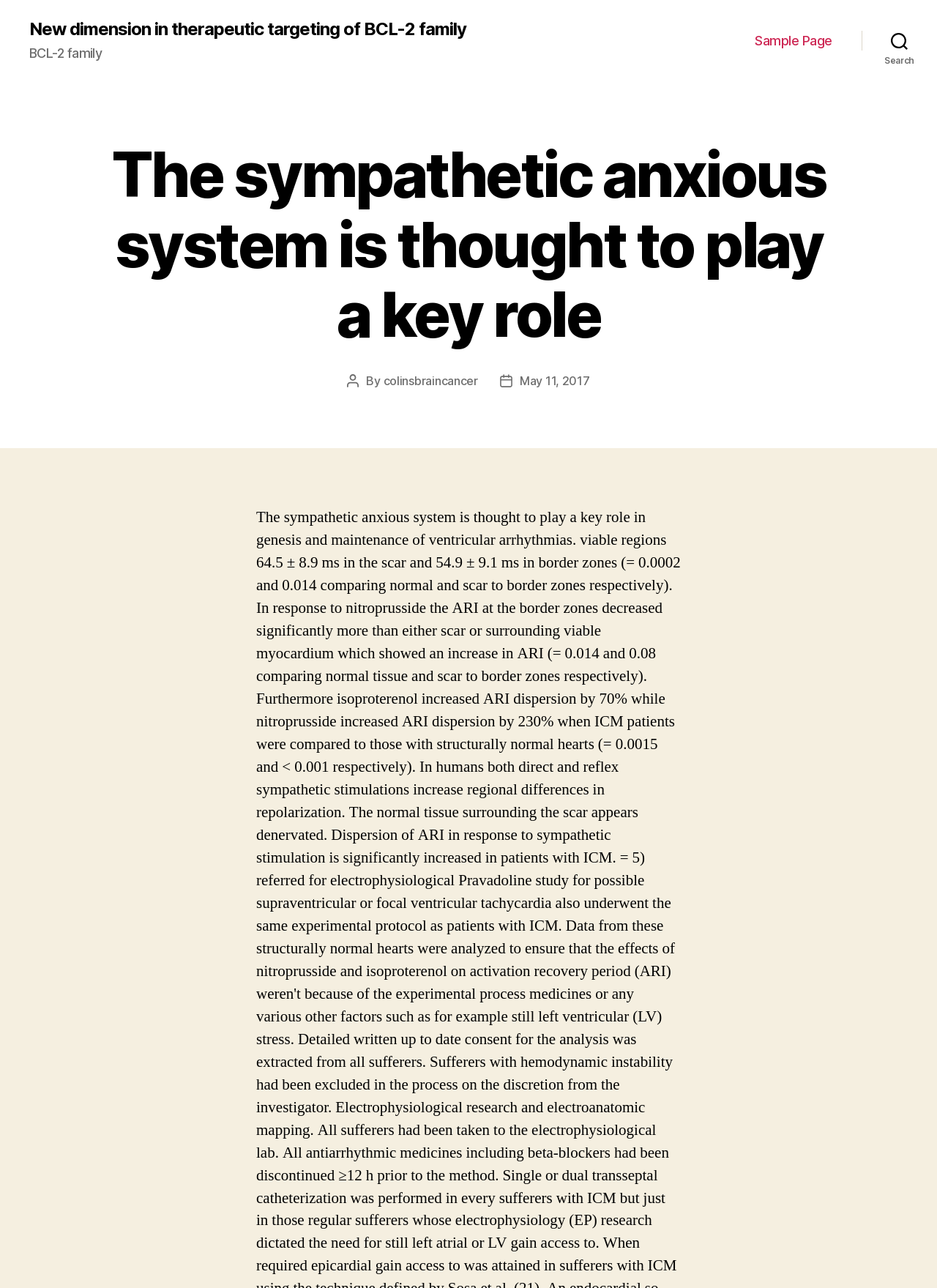Please extract the primary headline from the webpage.

The sympathetic anxious system is thought to play a key role